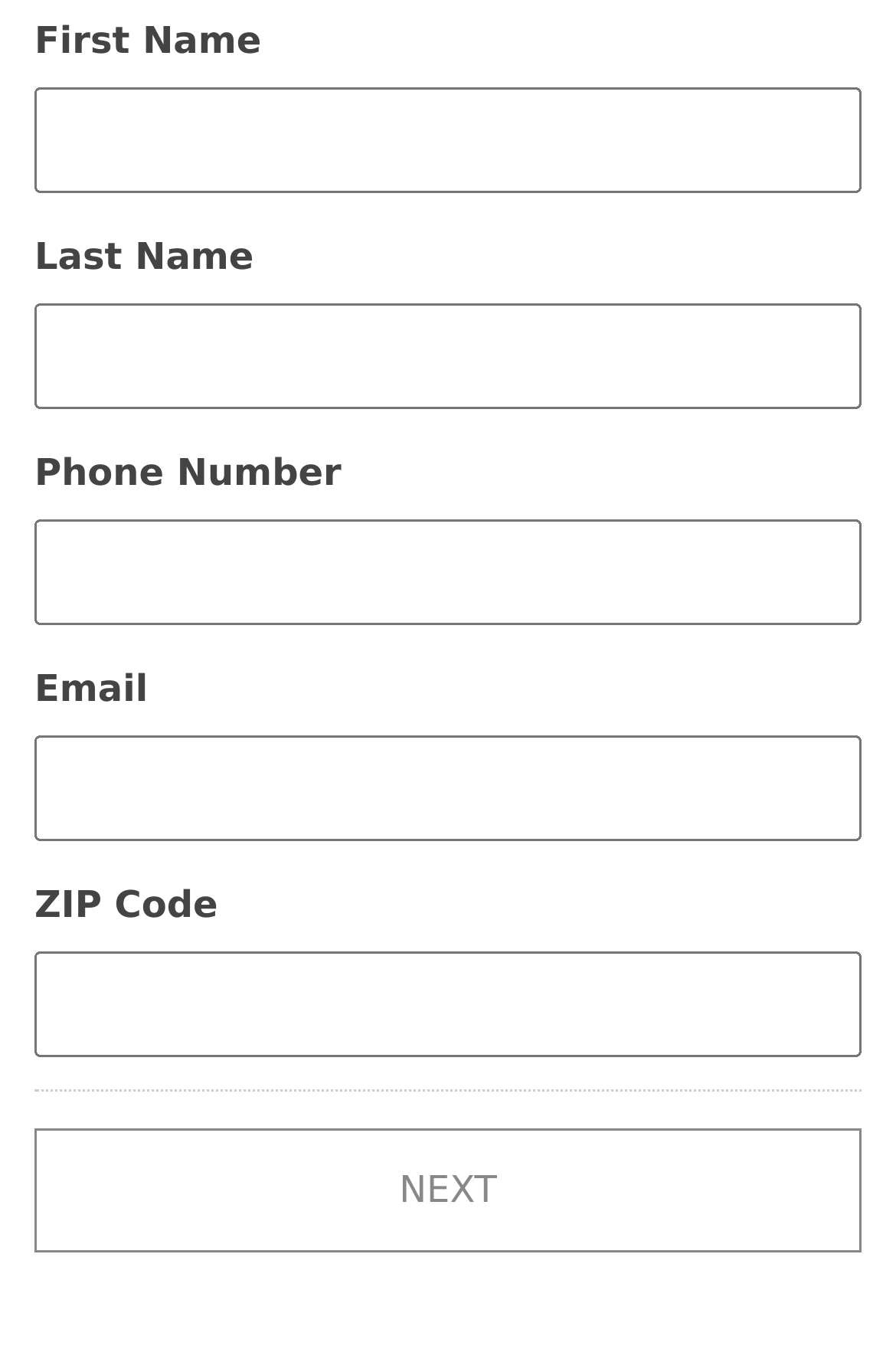Please provide a one-word or short phrase answer to the question:
How many text boxes are there?

5